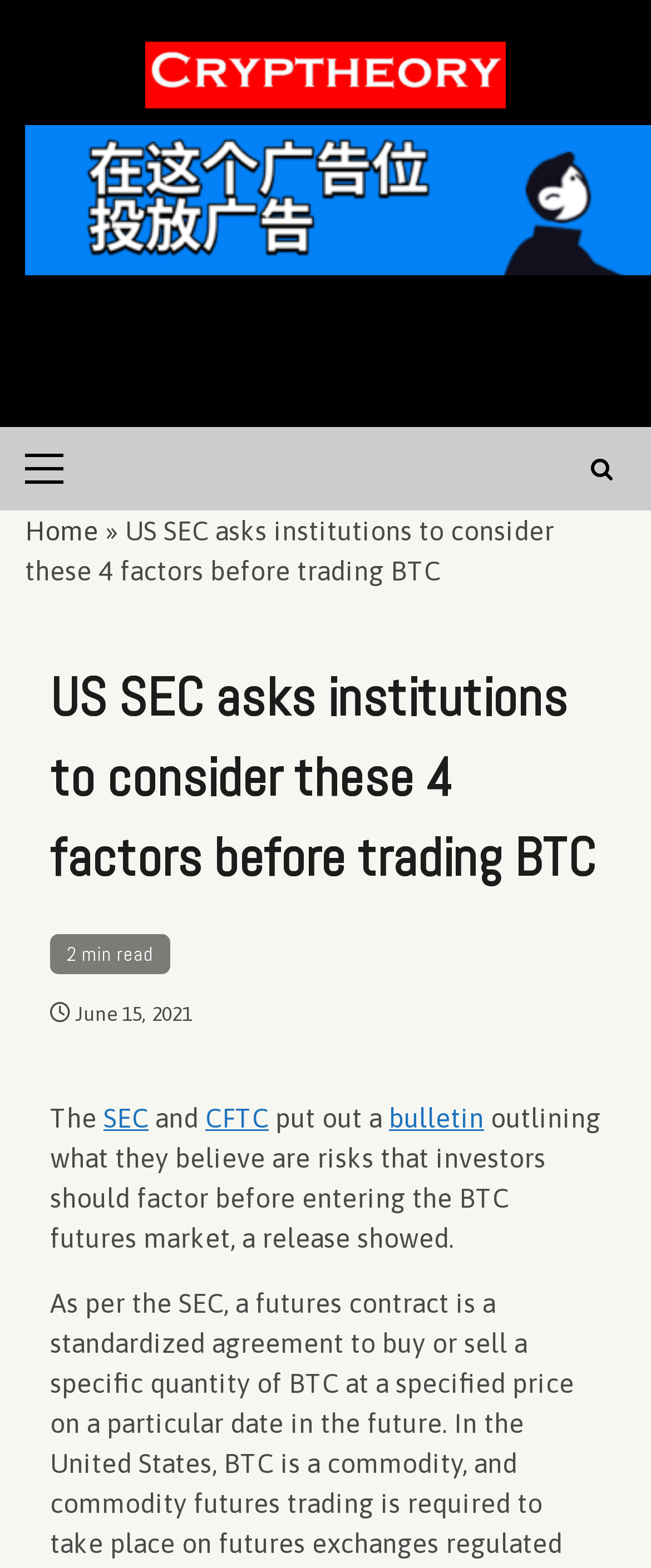Determine the title of the webpage and give its text content.

US SEC asks institutions to consider these 4 factors before trading BTC